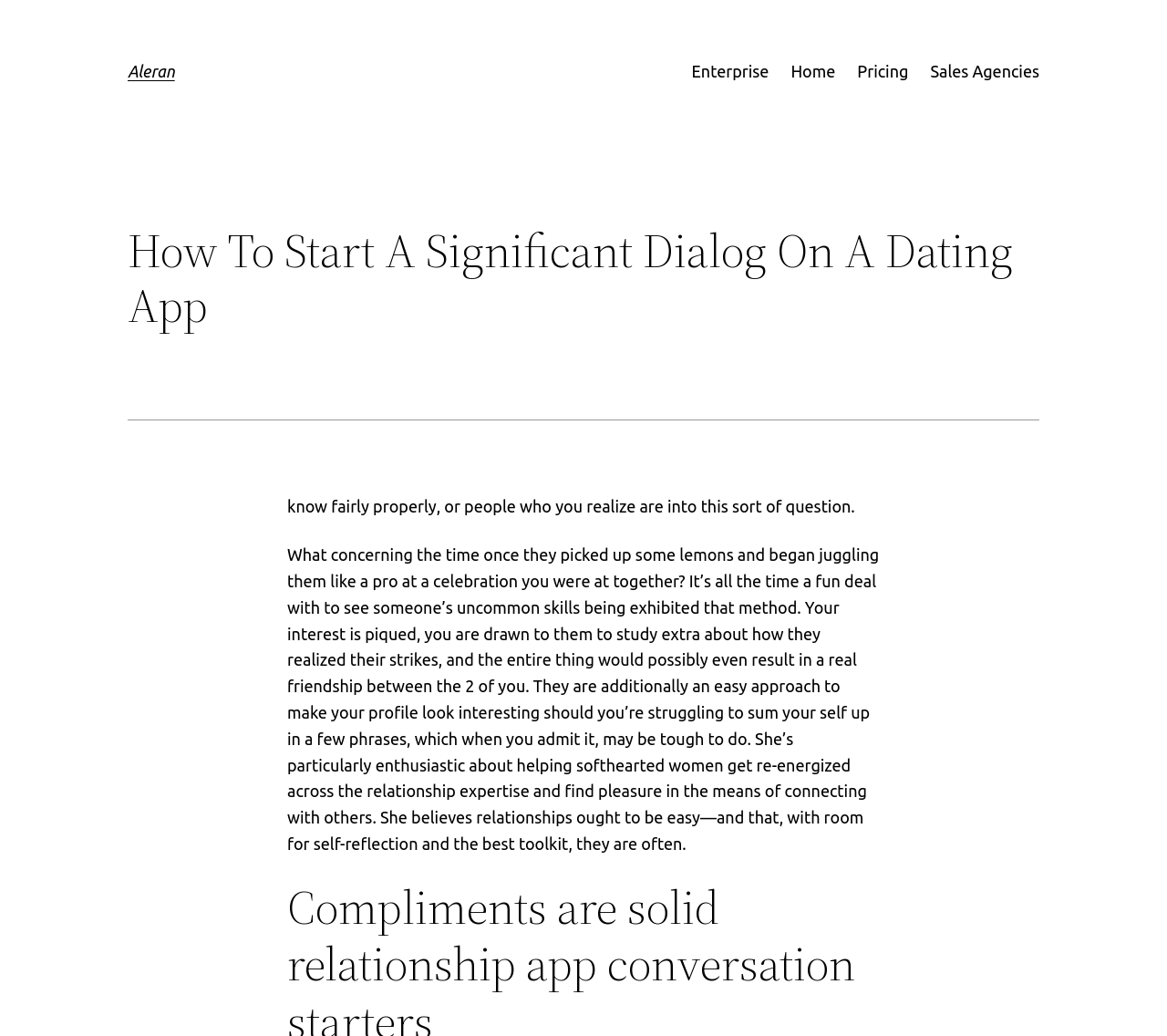Provide the bounding box coordinates for the UI element described in this sentence: "aria-label="Go to last slide"". The coordinates should be four float values between 0 and 1, i.e., [left, top, right, bottom].

None